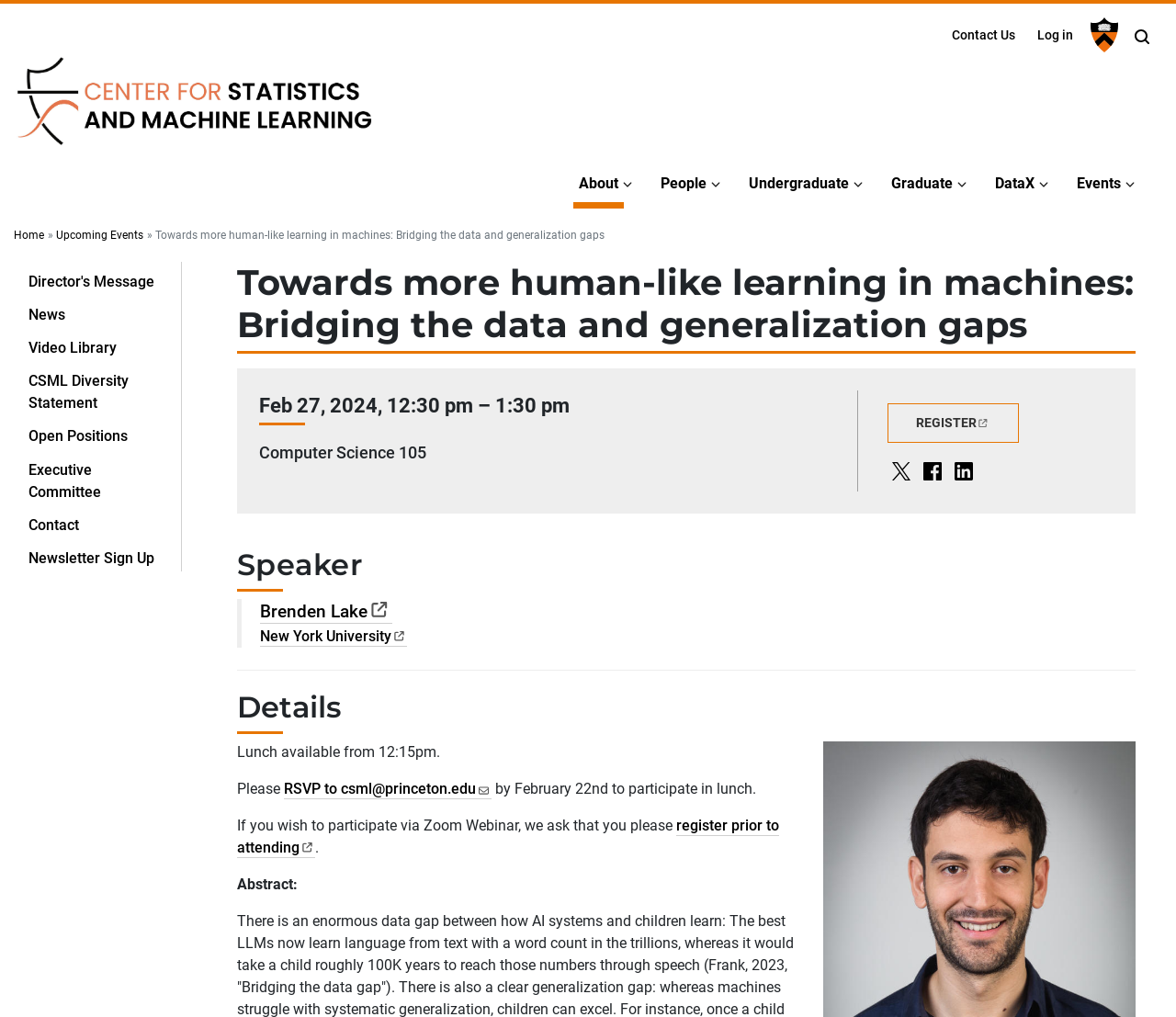Where is the event located?
Look at the image and respond with a single word or a short phrase.

Computer Science 105